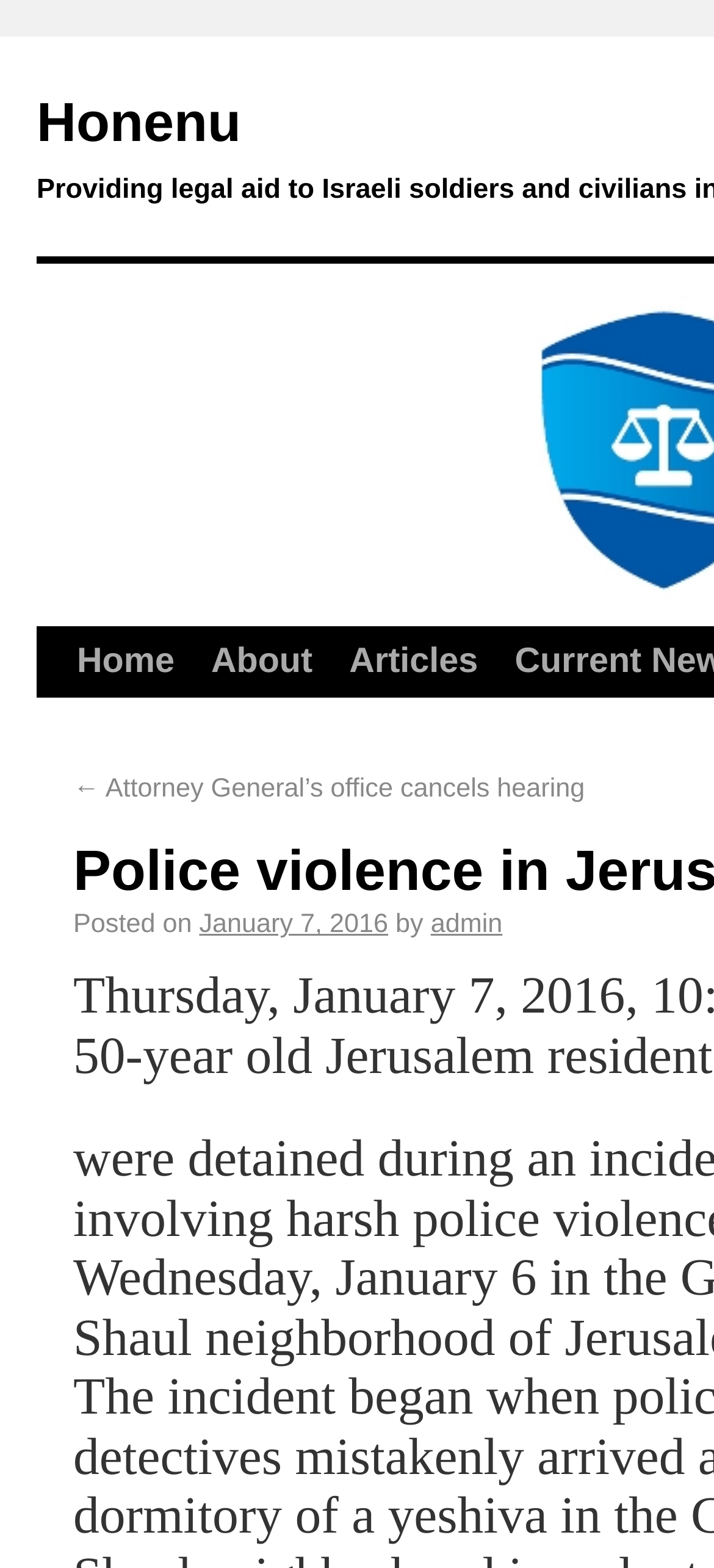Provide the bounding box coordinates for the specified HTML element described in this description: "Gift Vouchers Available". The coordinates should be four float numbers ranging from 0 to 1, in the format [left, top, right, bottom].

None